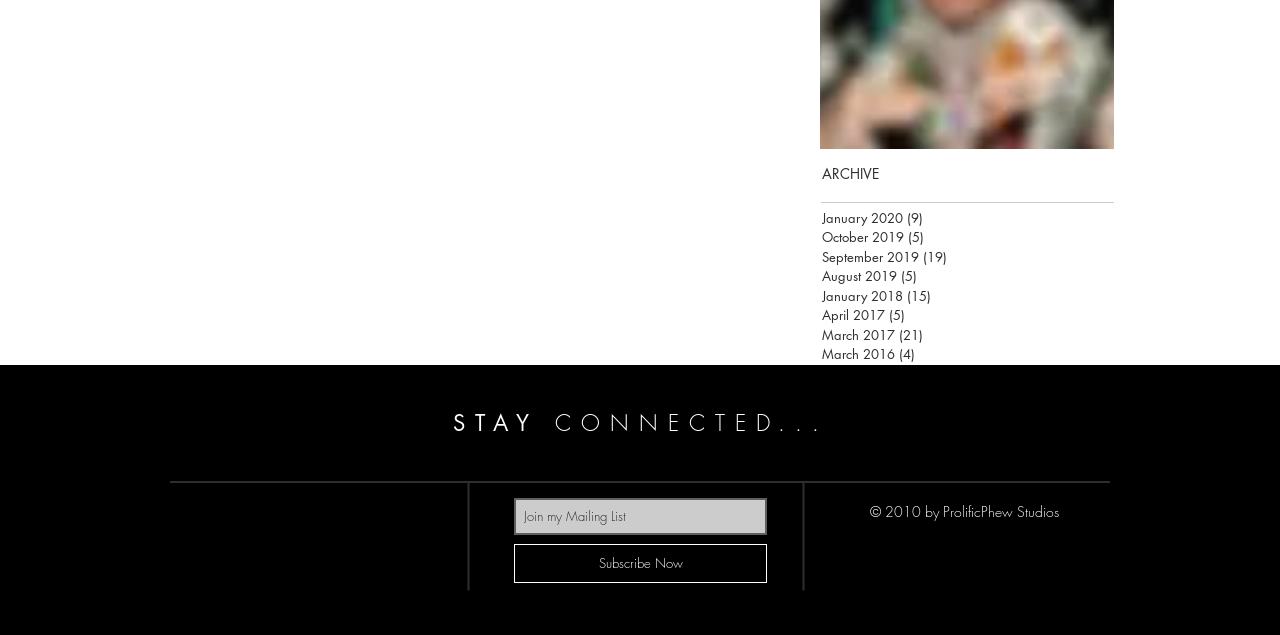Provide the bounding box coordinates of the area you need to click to execute the following instruction: "Click on the 'January 2020 9 posts' link".

[0.642, 0.329, 0.861, 0.359]